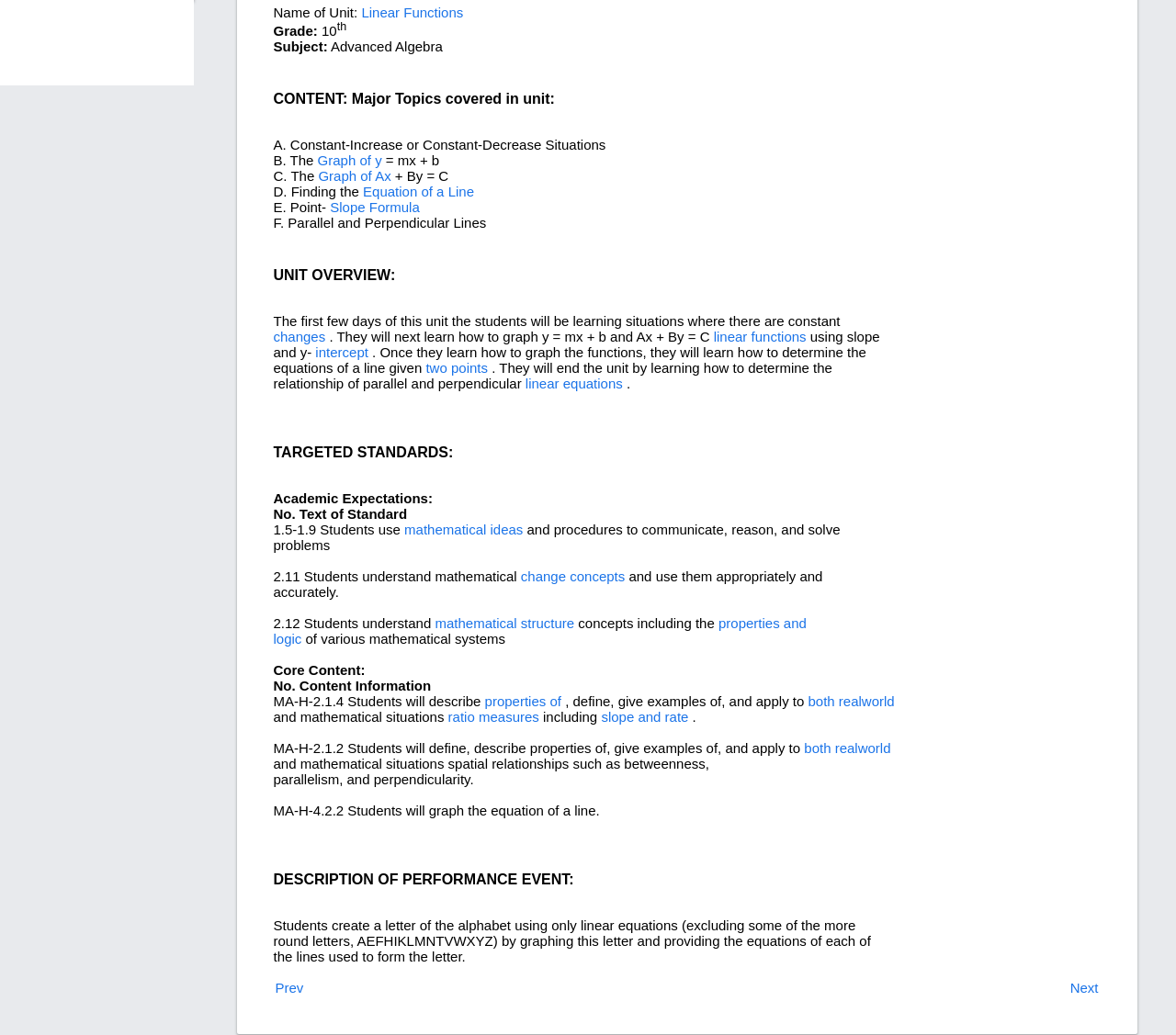Please provide the bounding box coordinates for the element that needs to be clicked to perform the following instruction: "Click on 'Next'". The coordinates should be given as four float numbers between 0 and 1, i.e., [left, top, right, bottom].

[0.91, 0.946, 0.934, 0.961]